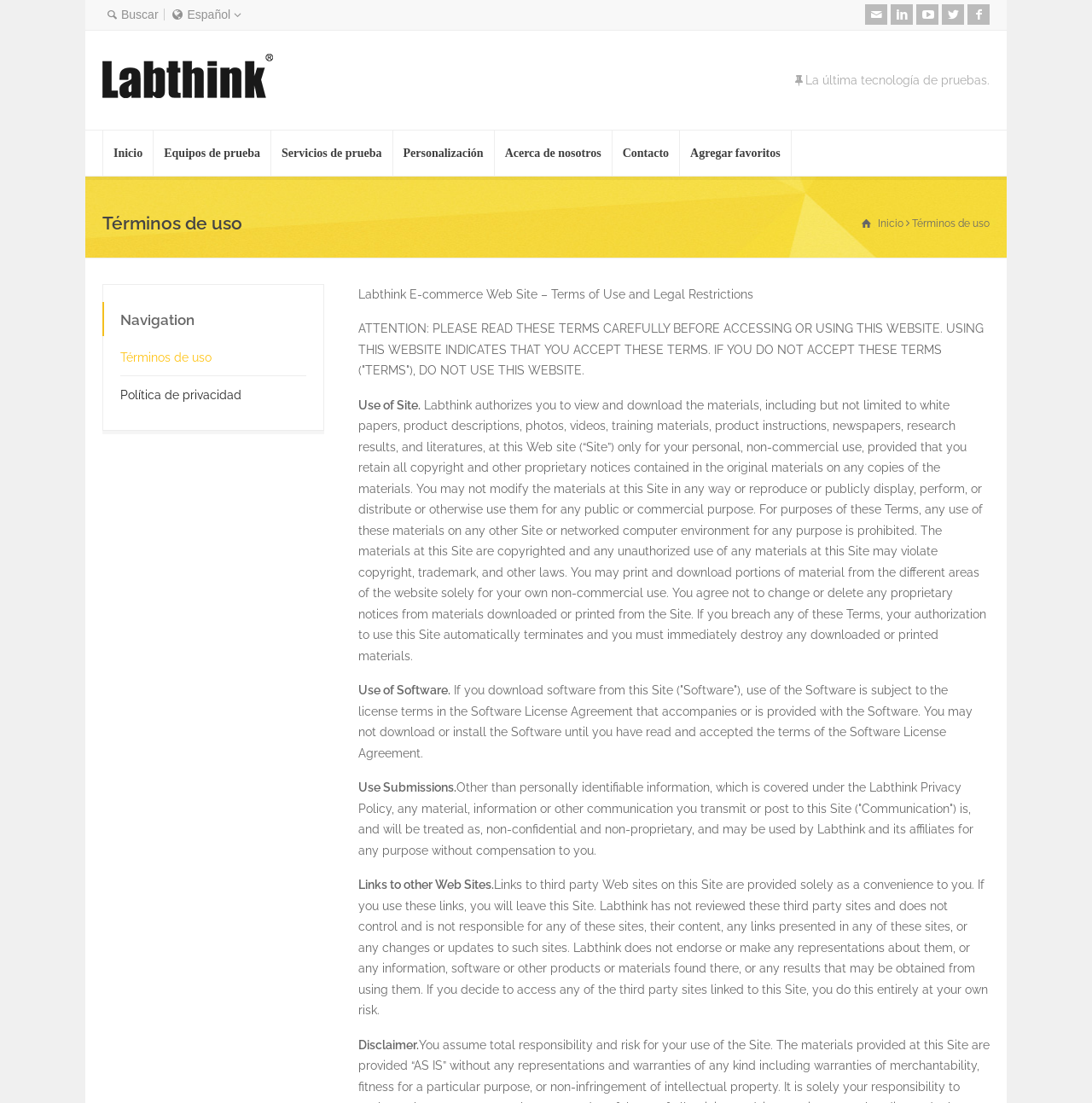Using the webpage screenshot, locate the HTML element that fits the following description and provide its bounding box: "Política de privacidad".

[0.11, 0.351, 0.221, 0.375]